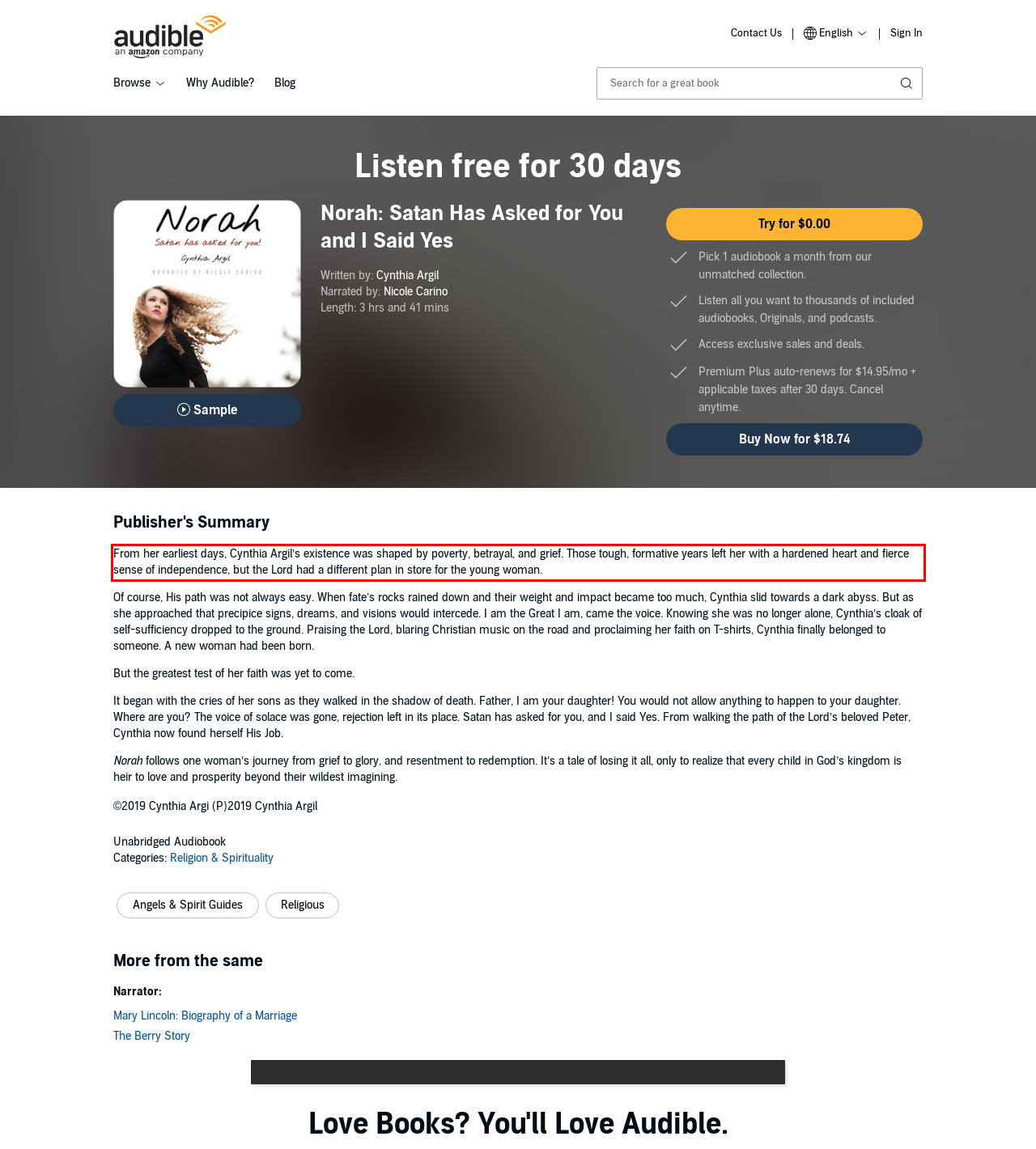You are given a screenshot showing a webpage with a red bounding box. Perform OCR to capture the text within the red bounding box.

From her earliest days, Cynthia Argil’s existence was shaped by poverty, betrayal, and grief. Those tough, formative years left her with a hardened heart and fierce sense of independence, but the Lord had a different plan in store for the young woman.